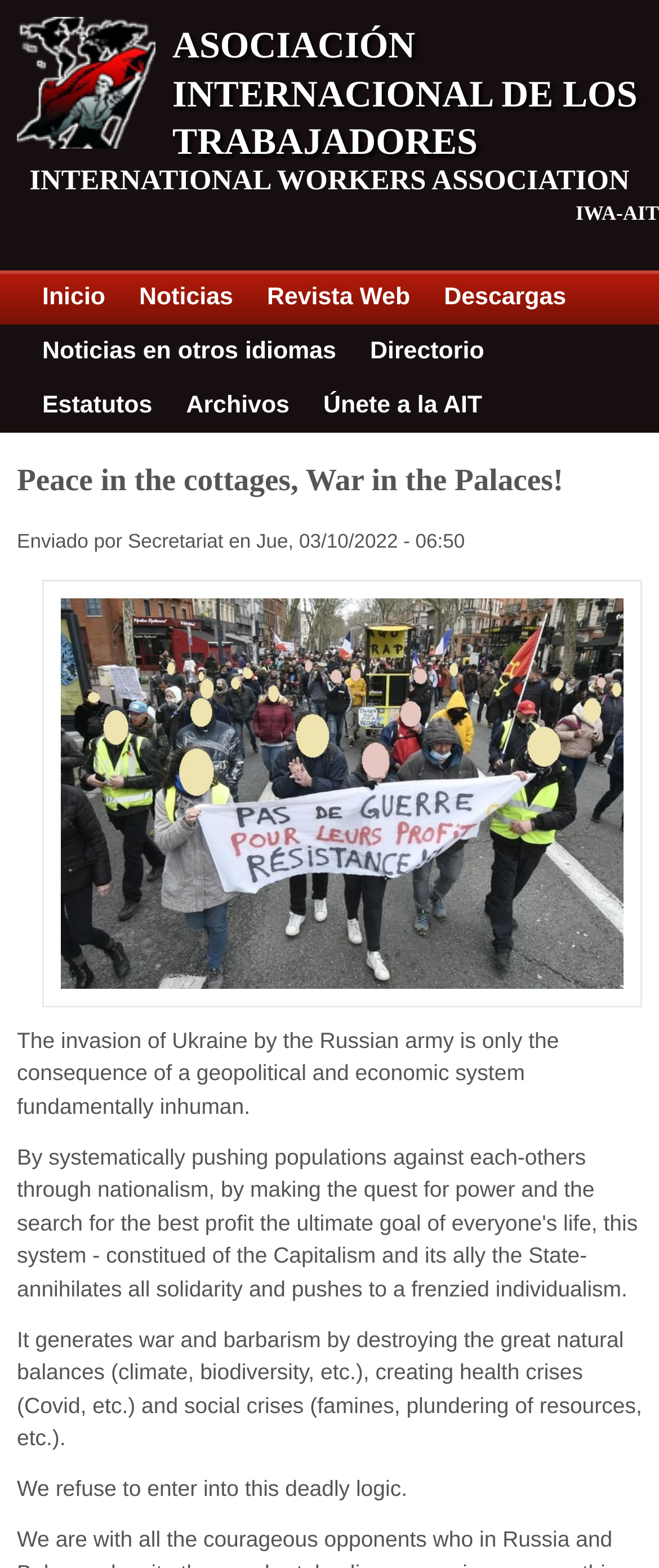Determine the bounding box coordinates of the clickable element necessary to fulfill the instruction: "Go to Jed Kolko's page". Provide the coordinates as four float numbers within the 0 to 1 range, i.e., [left, top, right, bottom].

None